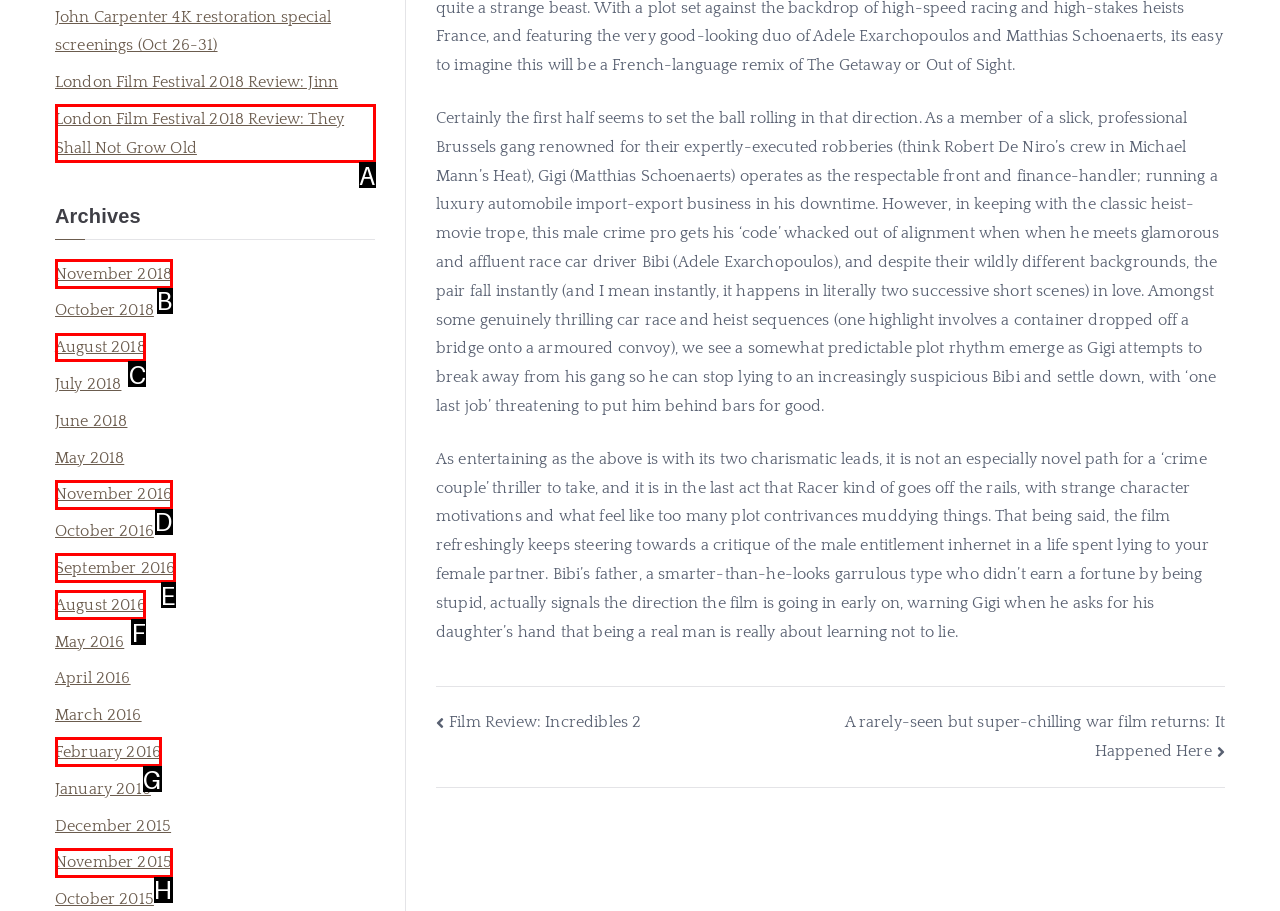Assess the description: August 2016 and select the option that matches. Provide the letter of the chosen option directly from the given choices.

F